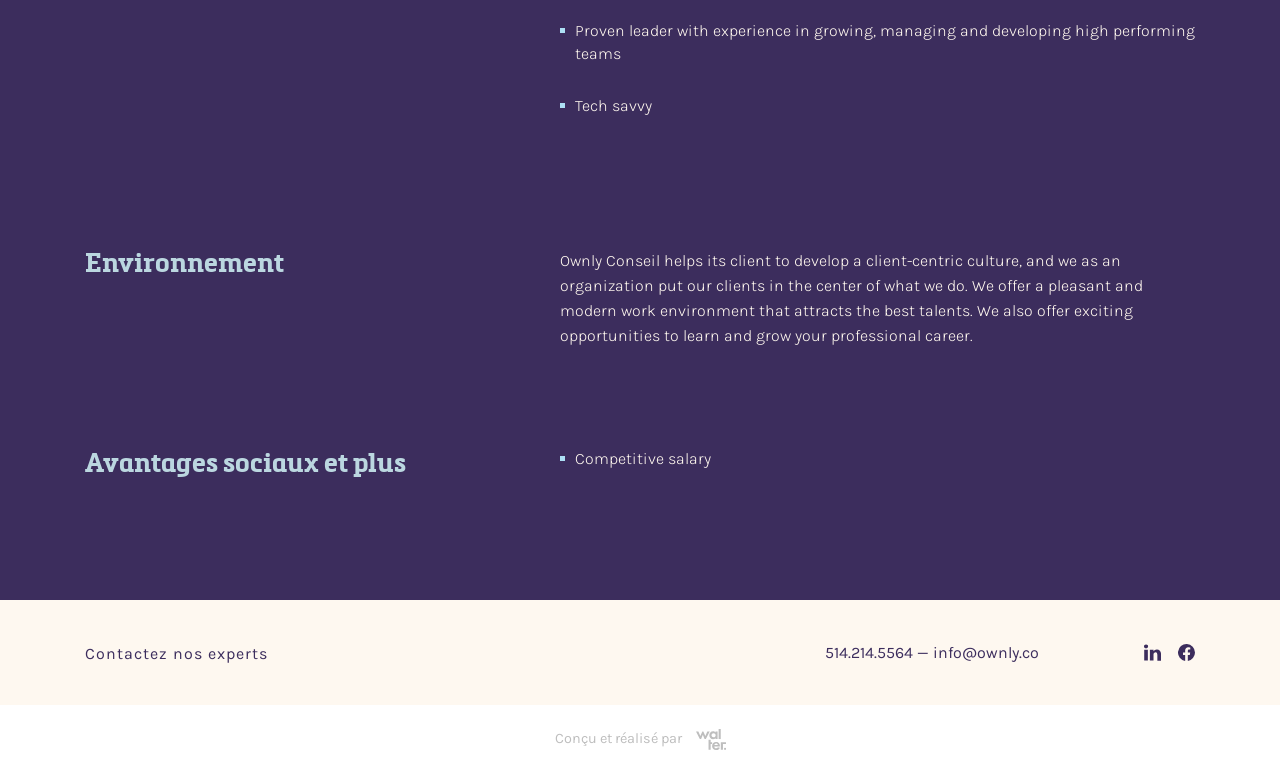What social media platform is linked to the company?
Look at the image and answer with only one word or phrase.

LinkedIn